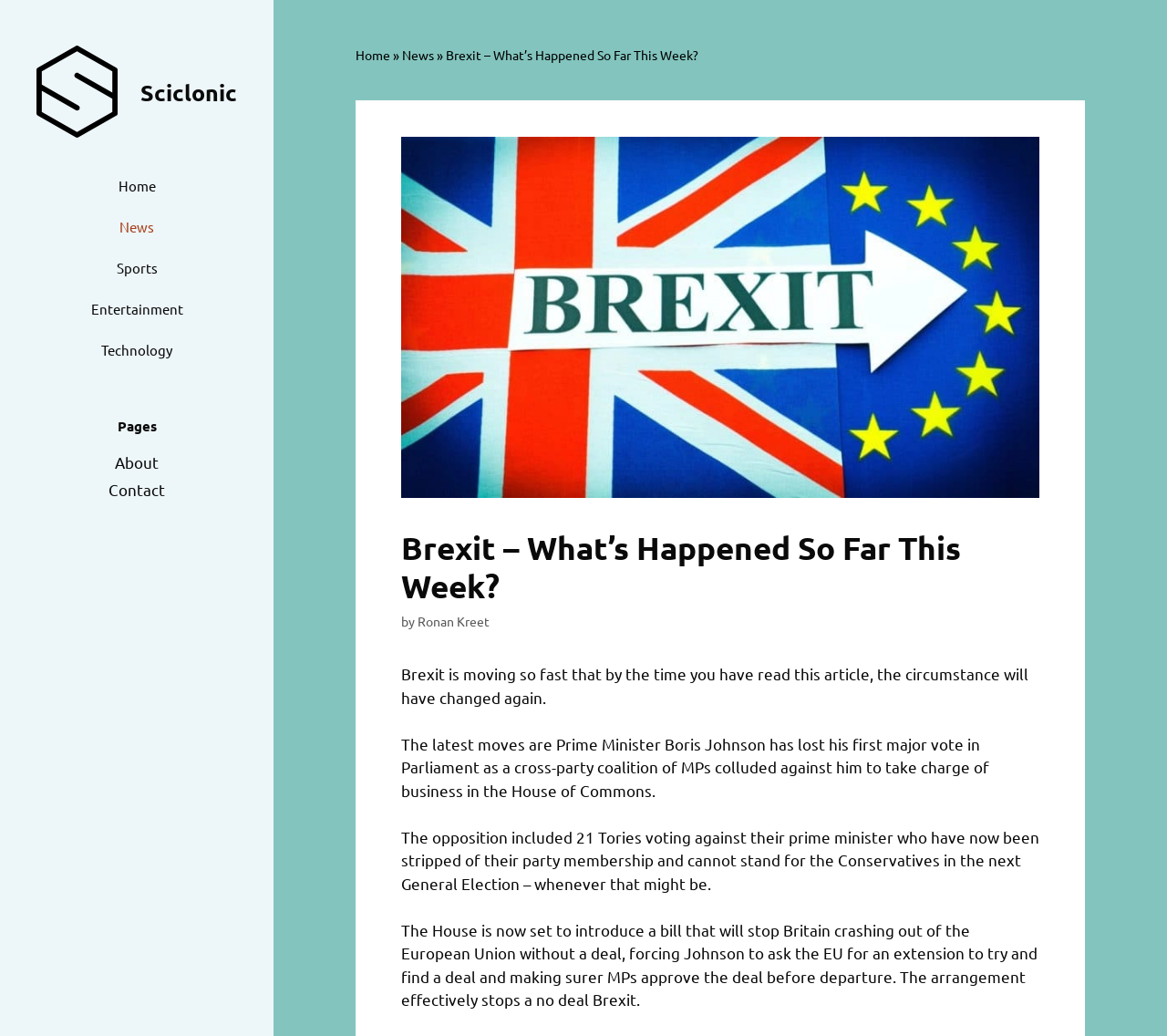Who is the author of the current article?
Please provide a detailed answer to the question.

I found the author's name by looking at the section below the heading, where it says 'by Ronan Kreet'.